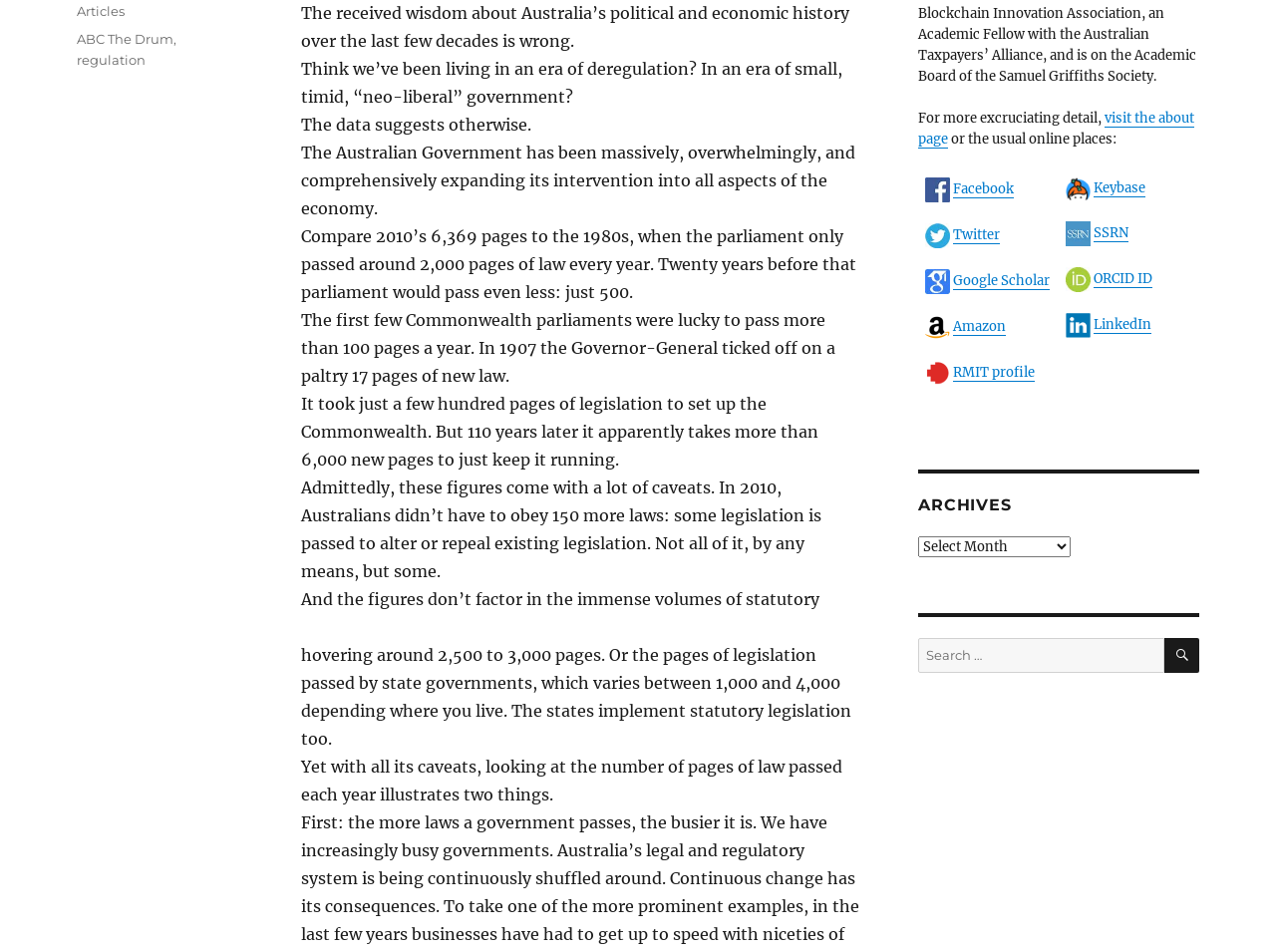Find the bounding box coordinates of the UI element according to this description: "Amazon".

[0.747, 0.334, 0.789, 0.351]